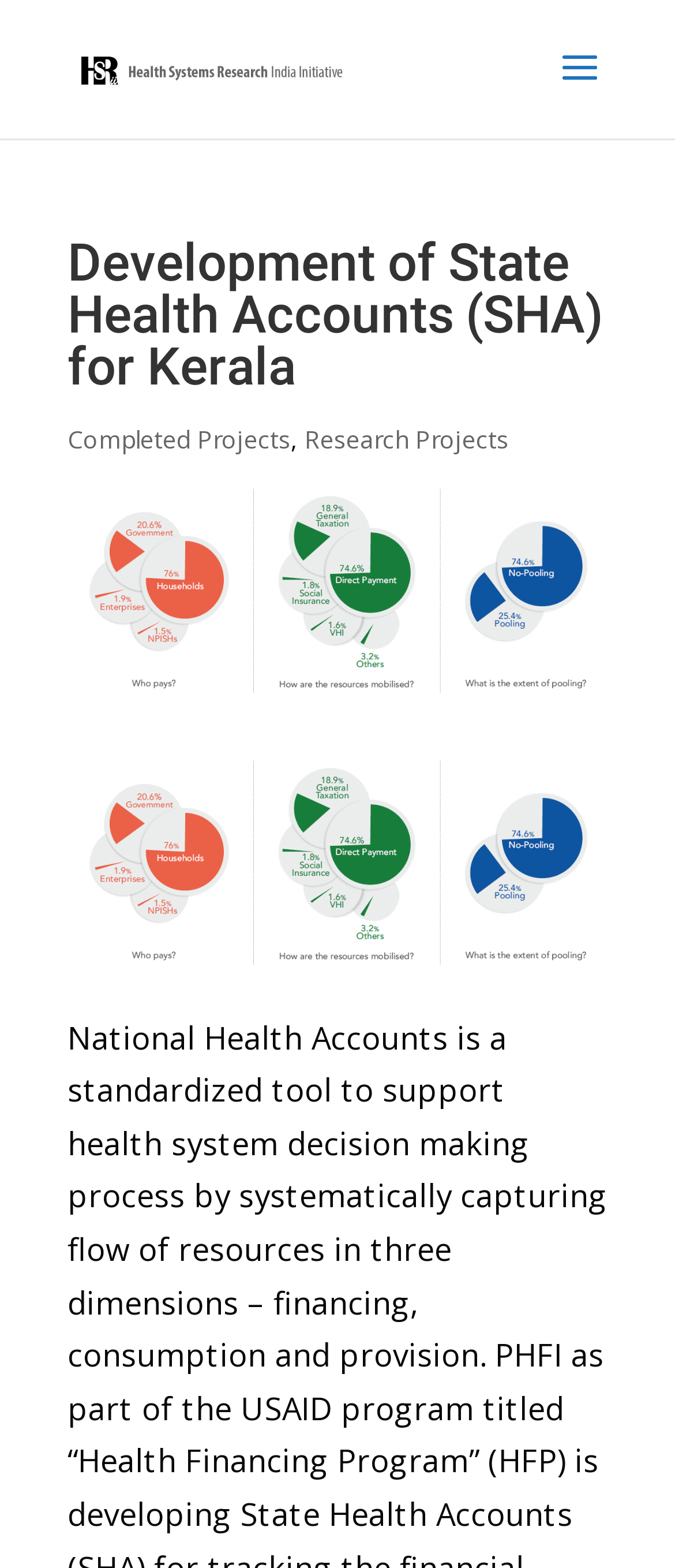Refer to the image and answer the question with as much detail as possible: How many types of projects are listed?

There are two types of projects listed on the webpage, which are 'Completed Projects' and 'Research Projects', separated by a comma.